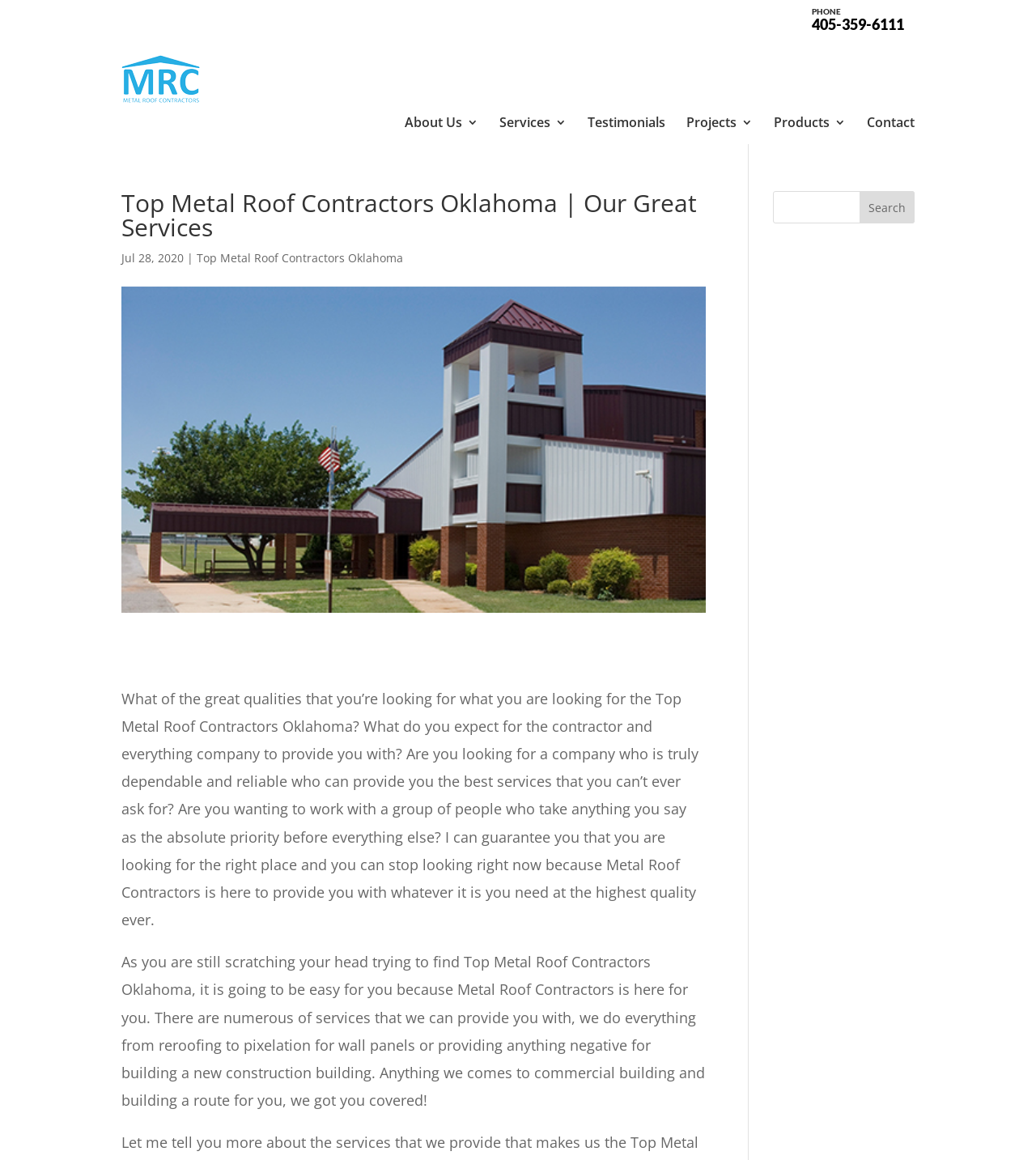Based on the description "Top Metal Roof Contractors Oklahoma", find the bounding box of the specified UI element.

[0.19, 0.165, 0.389, 0.179]